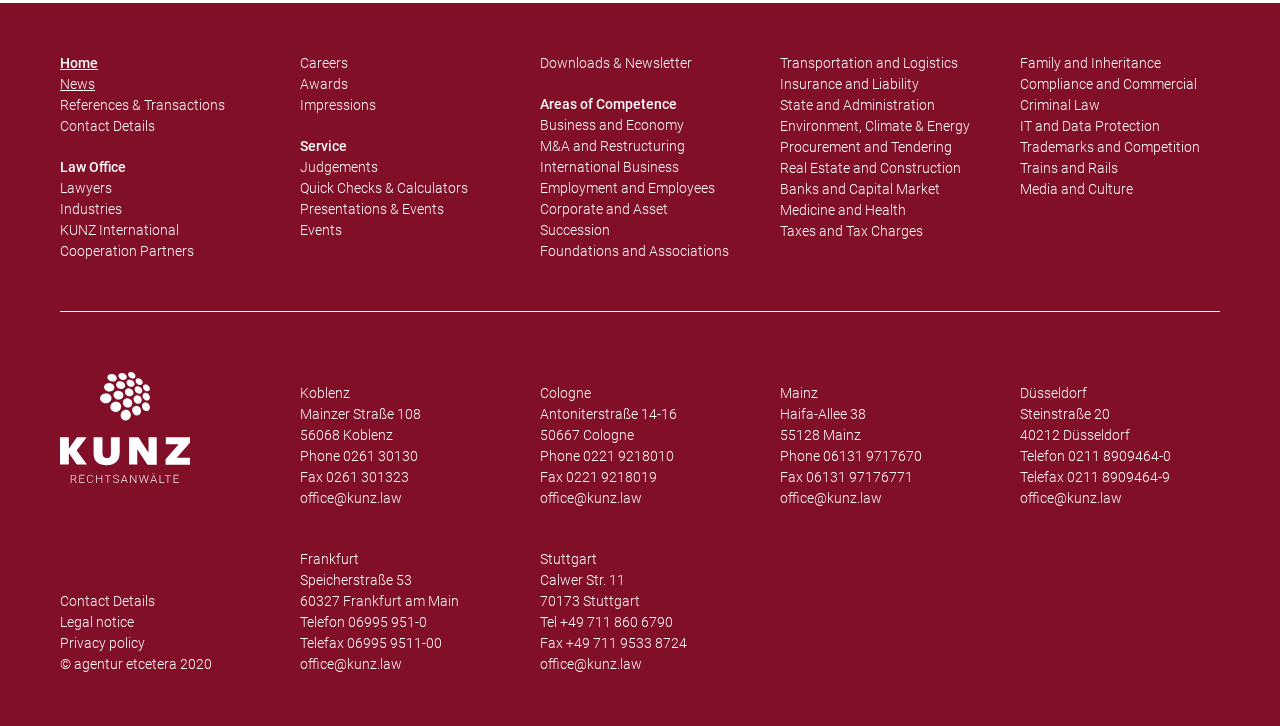What is the phone number of the Frankfurt office?
Provide a one-word or short-phrase answer based on the image.

06995 951-0